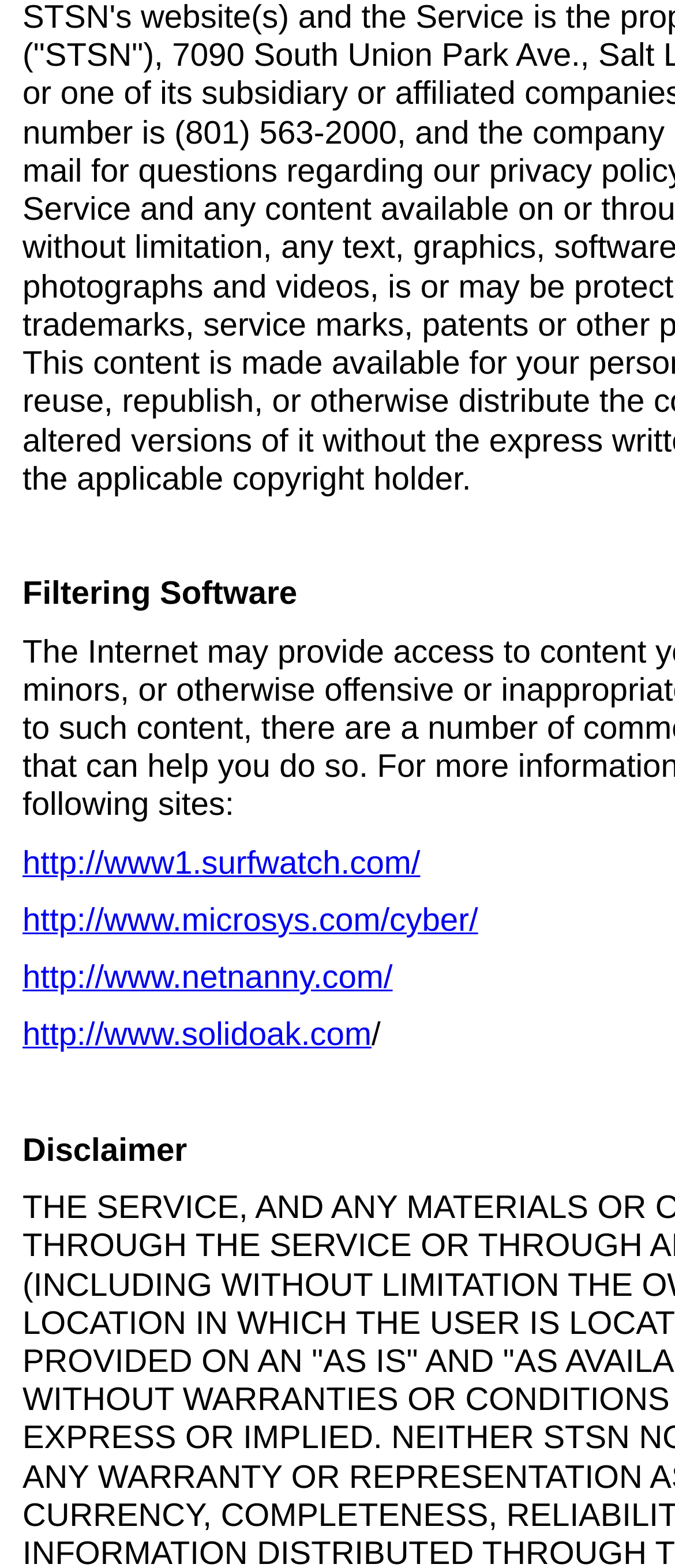Give the bounding box coordinates for the element described as: "Autophagy".

None